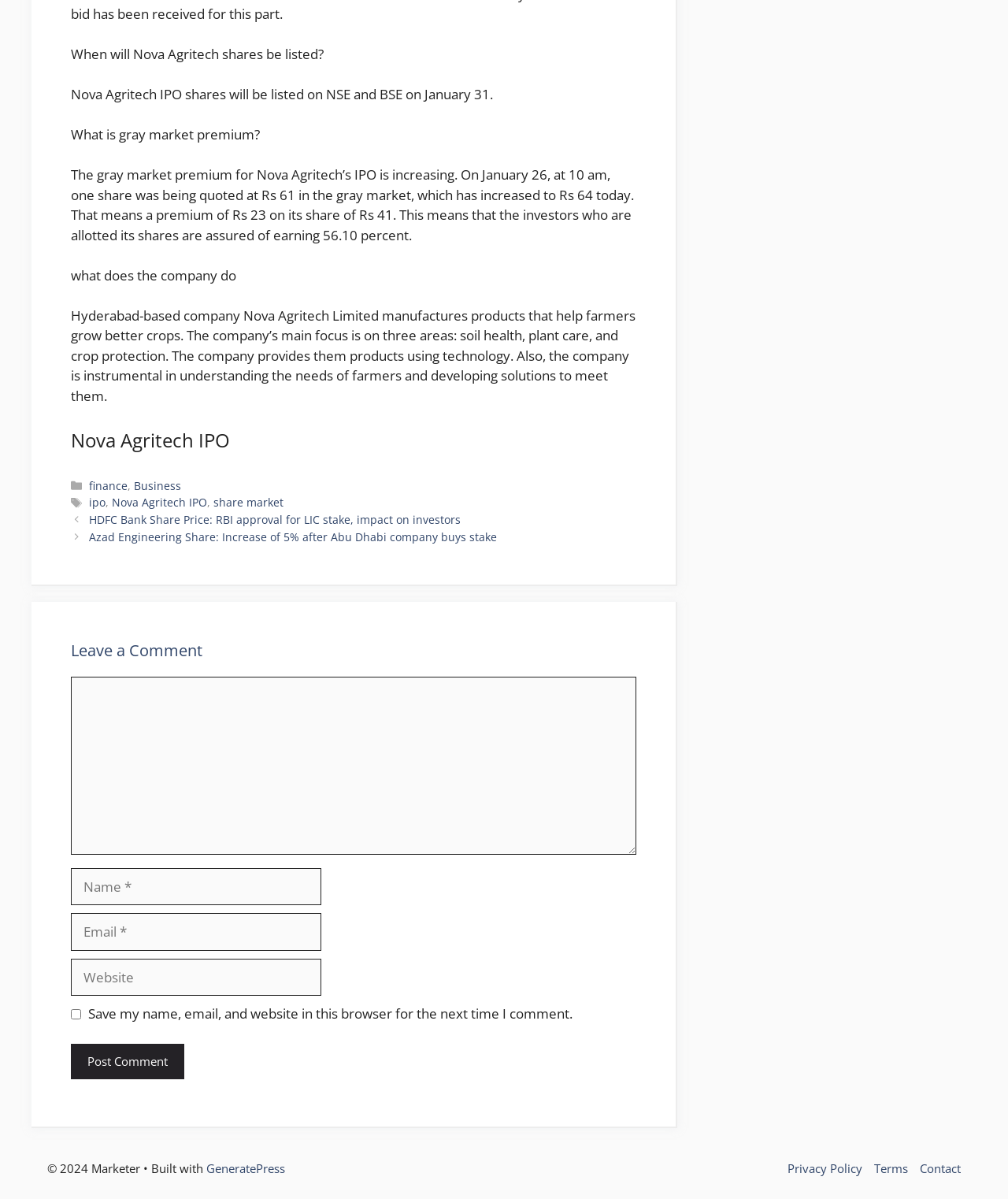Locate the bounding box coordinates of the area where you should click to accomplish the instruction: "Click on the 'GeneratePress' link".

[0.205, 0.968, 0.283, 0.981]